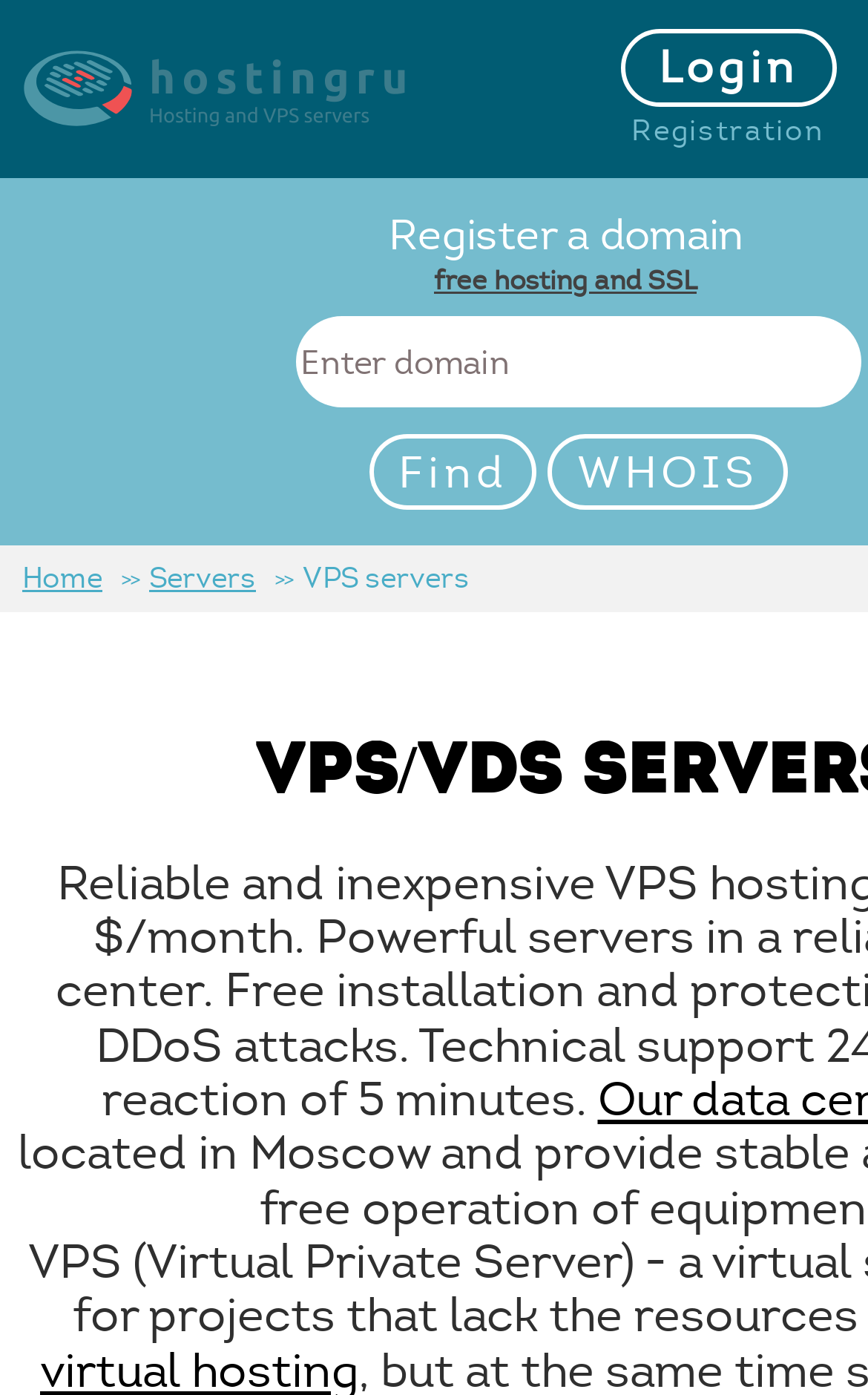Find and specify the bounding box coordinates that correspond to the clickable region for the instruction: "Go to editor".

None